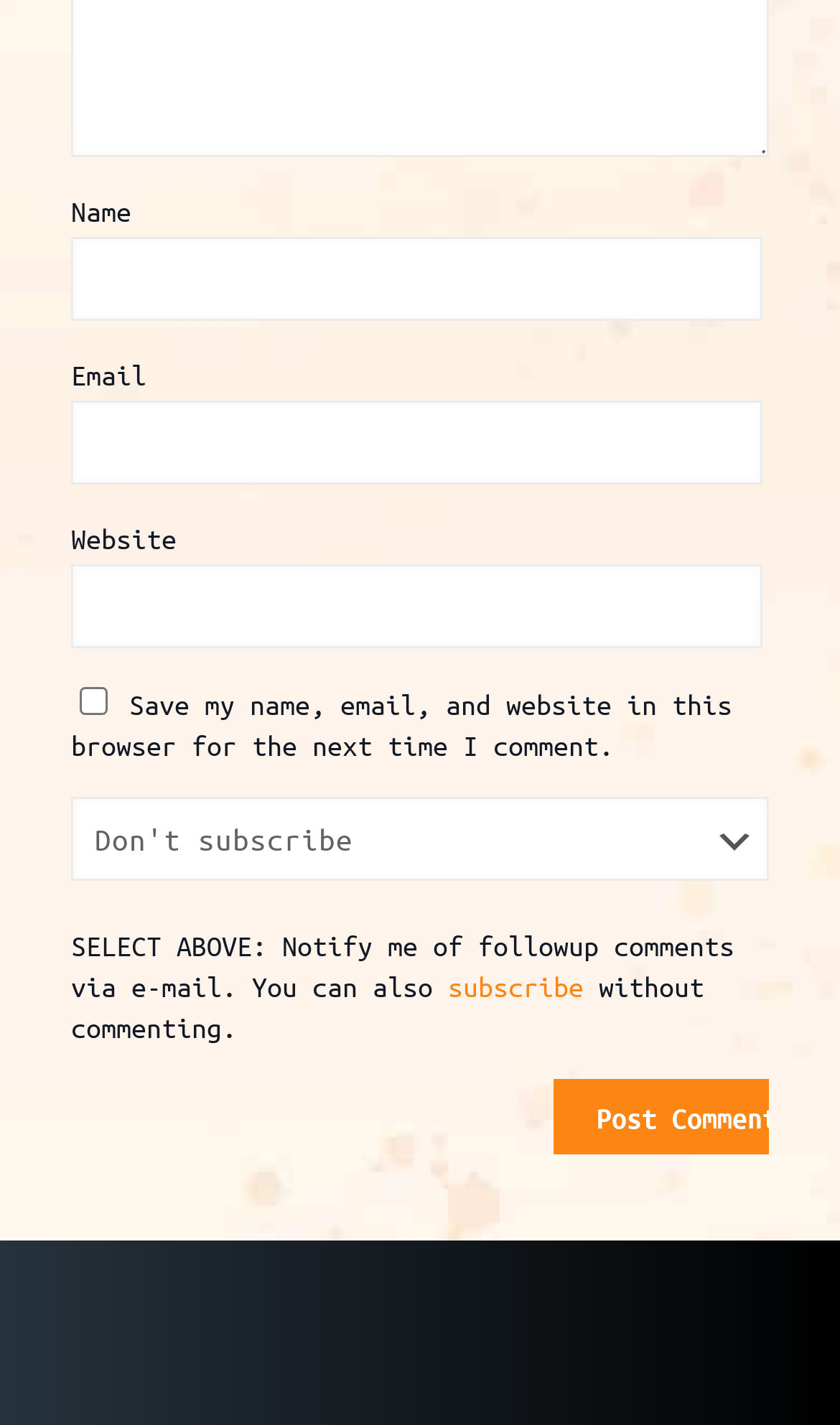How many text fields are there in the form?
Based on the image, provide your answer in one word or phrase.

3